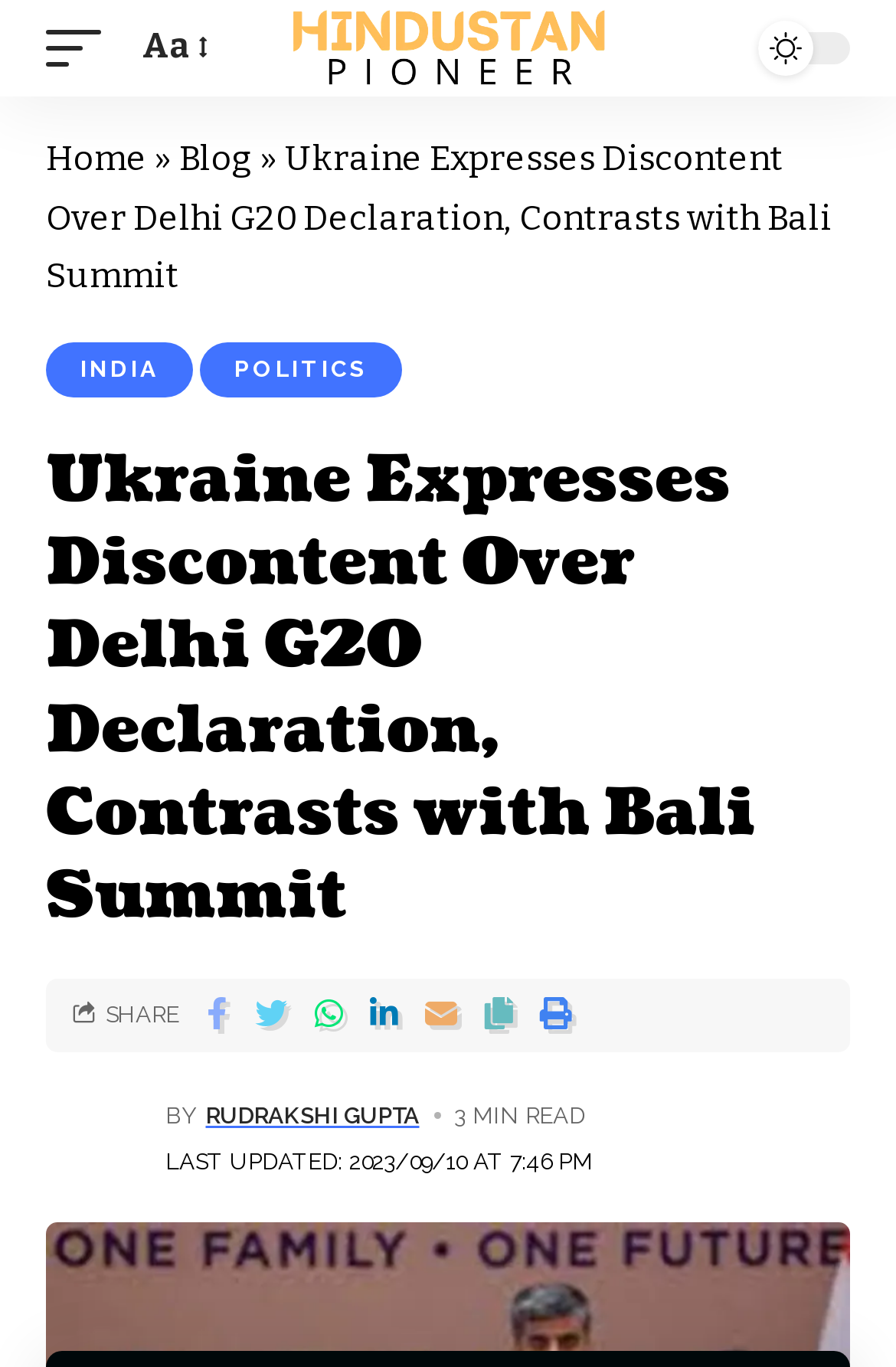Please identify the bounding box coordinates of the region to click in order to complete the given instruction: "View the latest updates from INDIA". The coordinates should be four float numbers between 0 and 1, i.e., [left, top, right, bottom].

[0.051, 0.25, 0.215, 0.29]